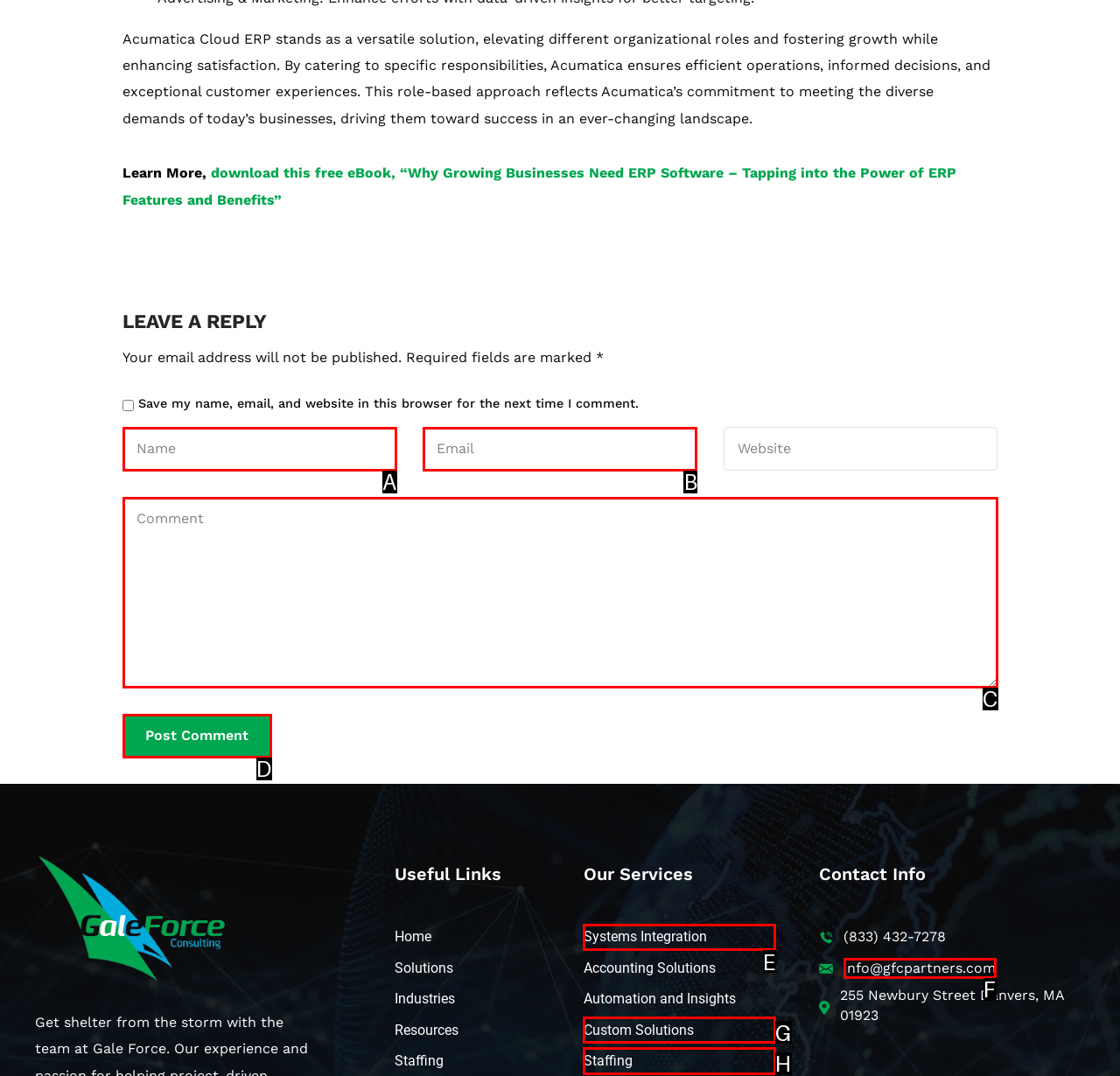Pick the option that corresponds to: name="author" placeholder="Name"
Provide the letter of the correct choice.

A